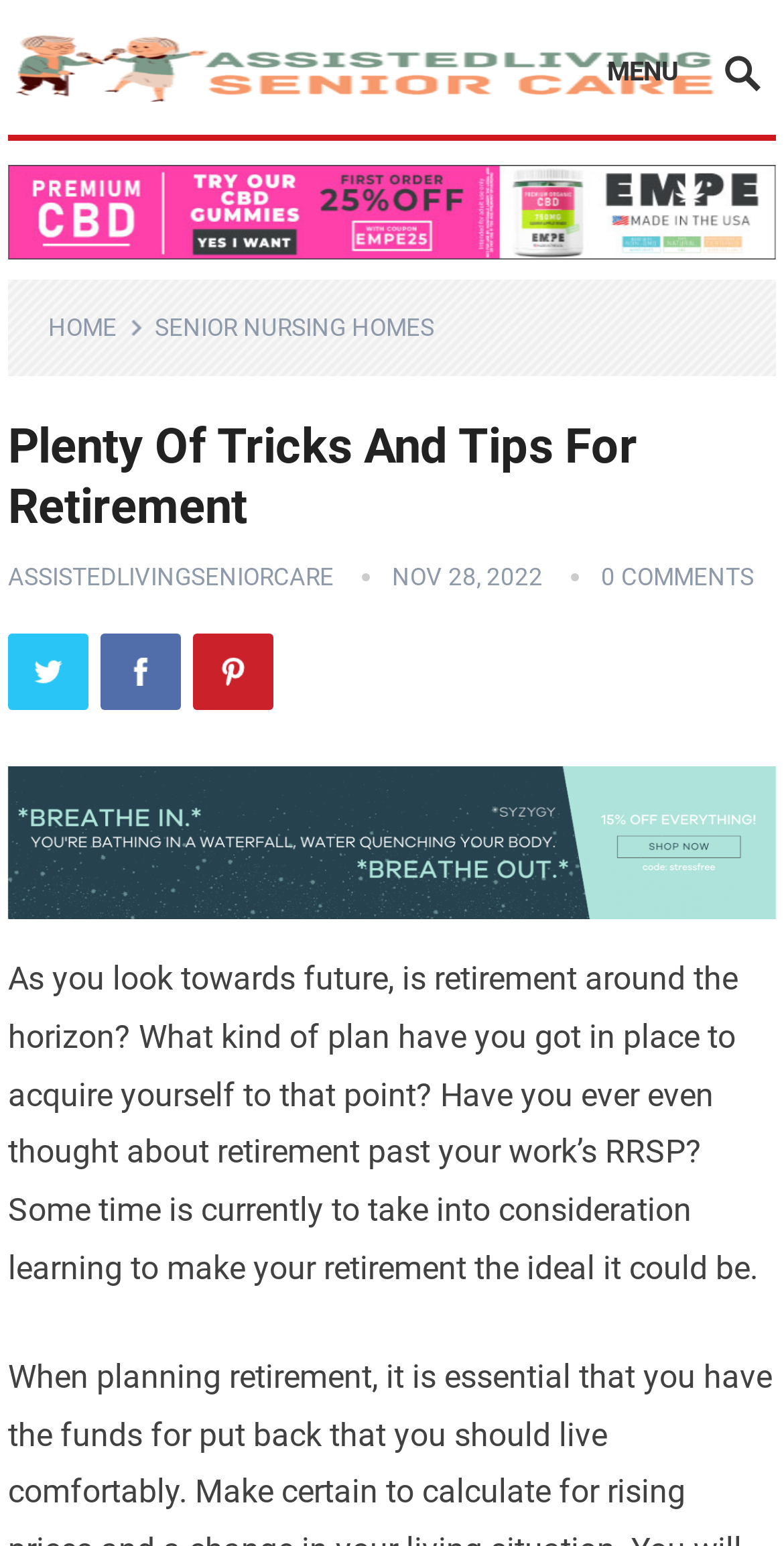Is there a menu on the webpage?
From the screenshot, supply a one-word or short-phrase answer.

Yes